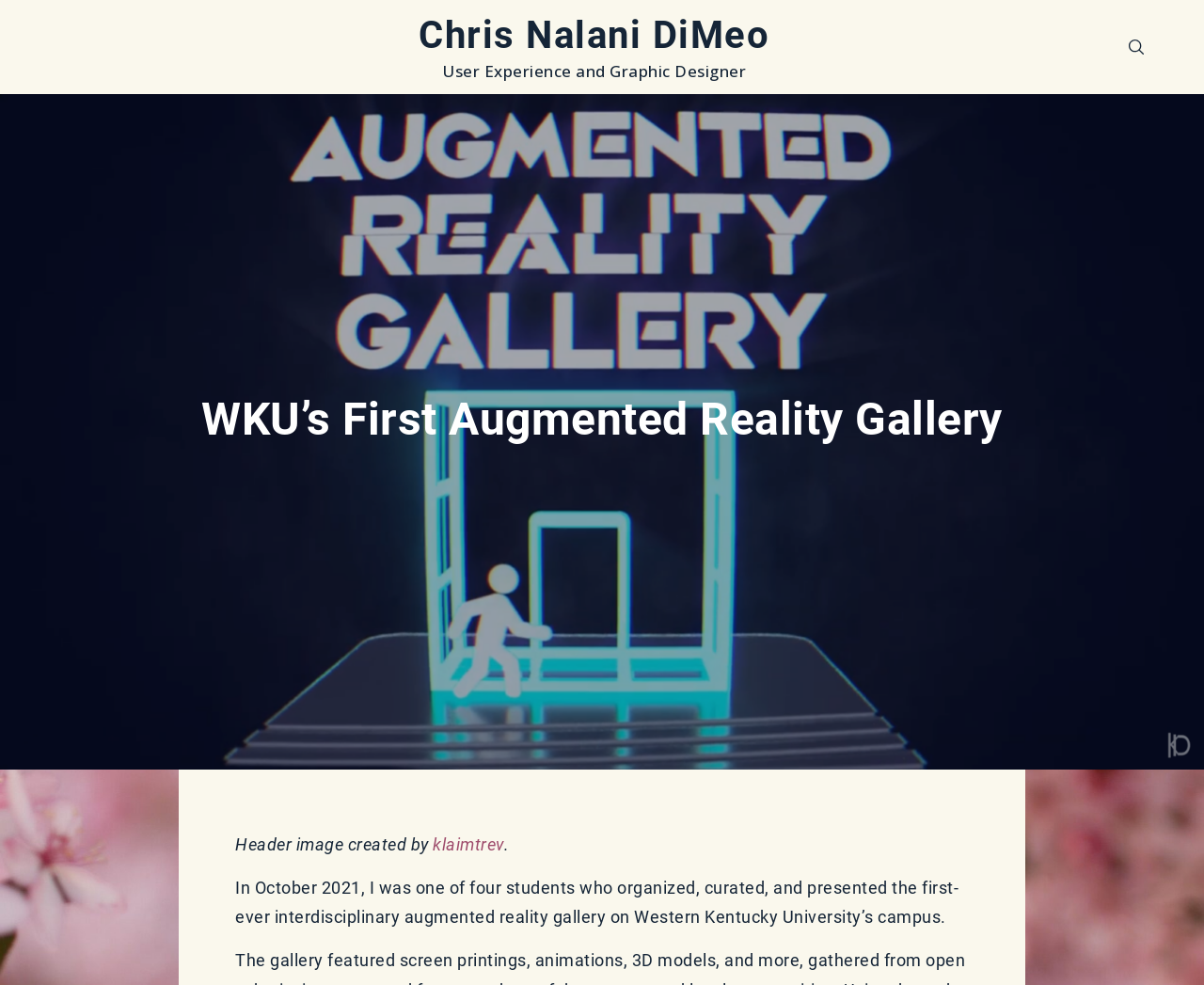Reply to the question with a brief word or phrase: What is the name of the university where the augmented reality gallery took place?

Western Kentucky University